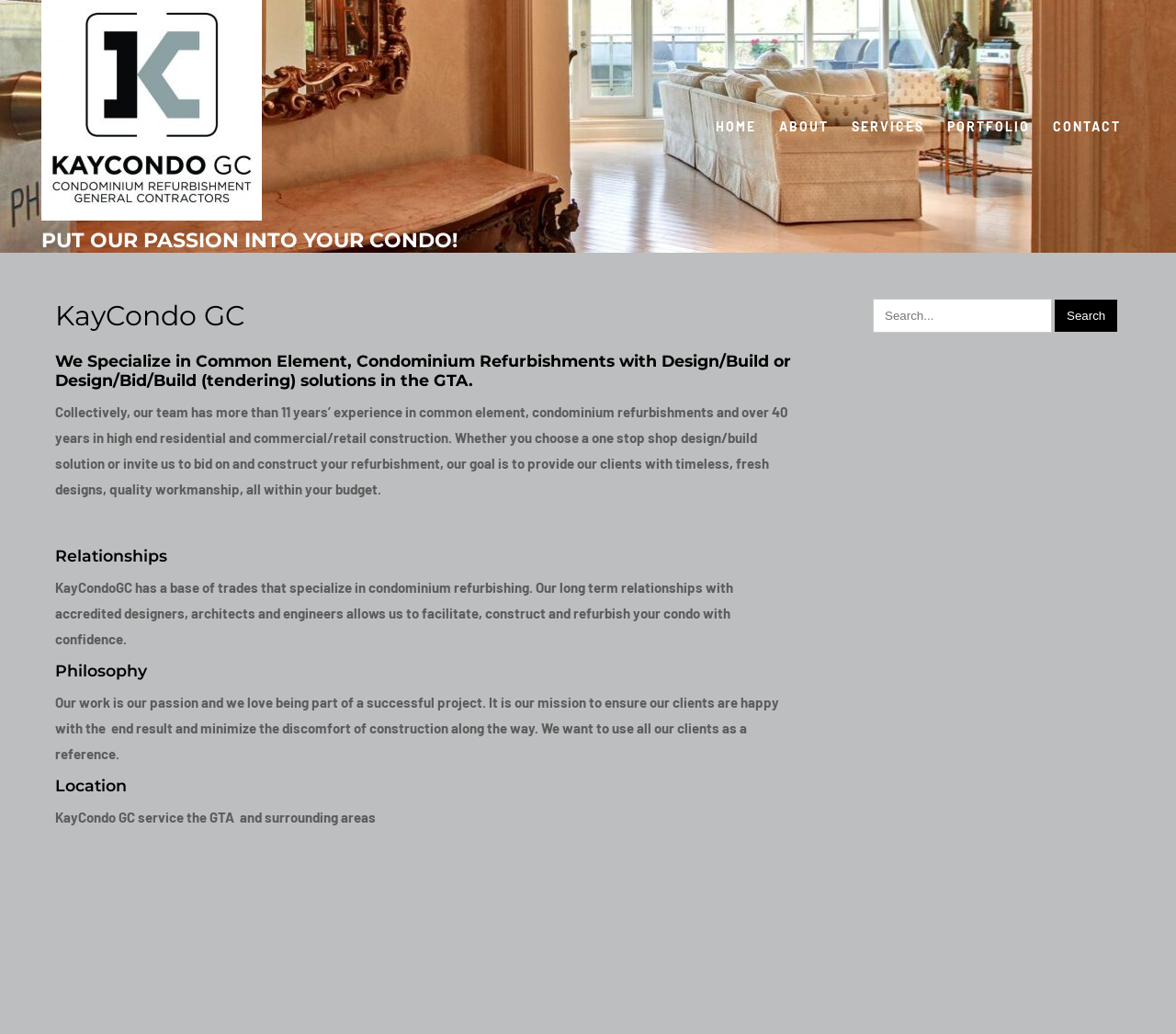Look at the image and write a detailed answer to the question: 
What is the purpose of the search box?

Based on the webpage structure, specifically the search box and the button 'Search' next to it, the purpose of the search box is to allow users to search for something, likely related to the company's services or portfolio.